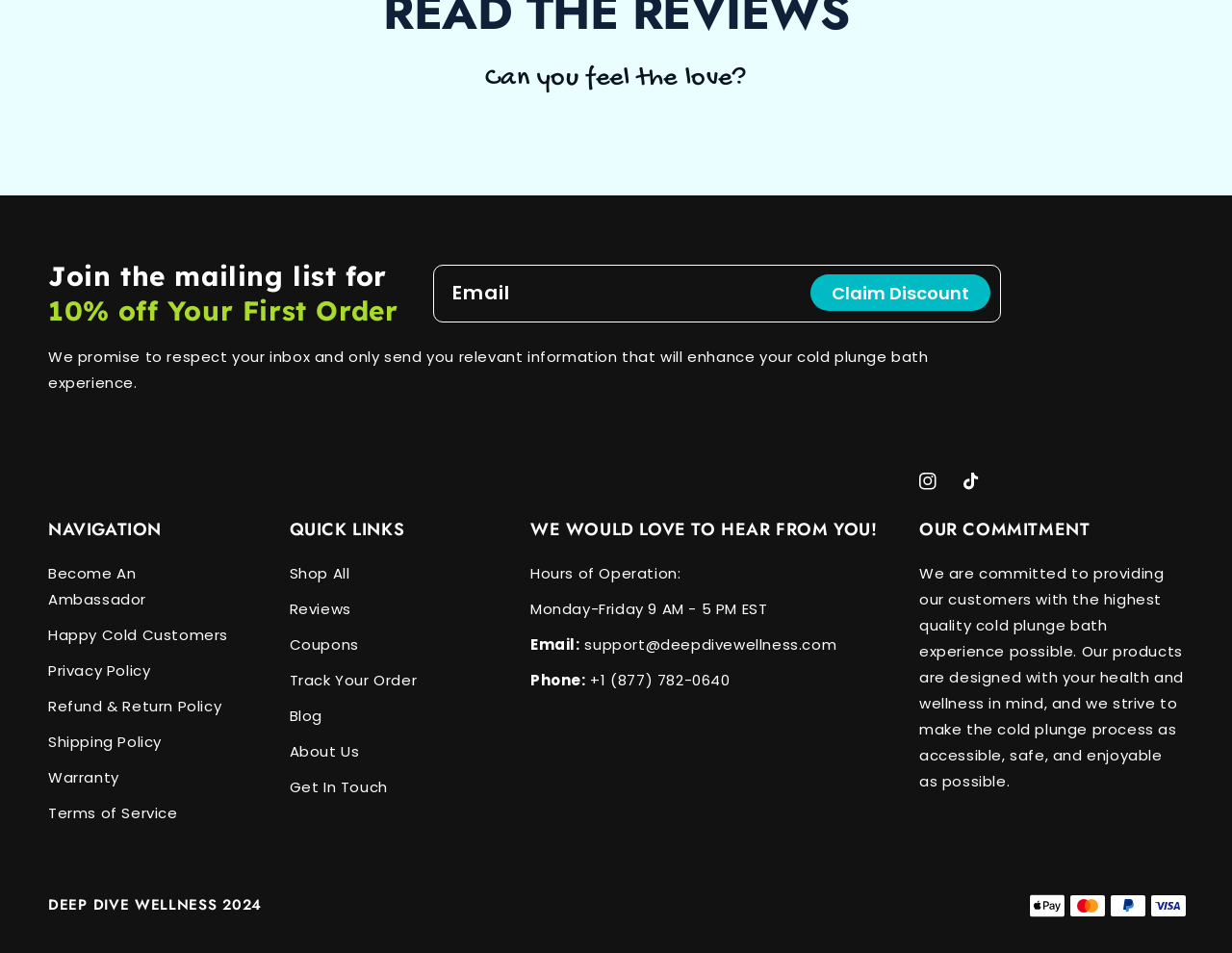Please find and report the bounding box coordinates of the element to click in order to perform the following action: "Read about the refund and return policy". The coordinates should be expressed as four float numbers between 0 and 1, in the format [left, top, right, bottom].

[0.039, 0.722, 0.18, 0.76]